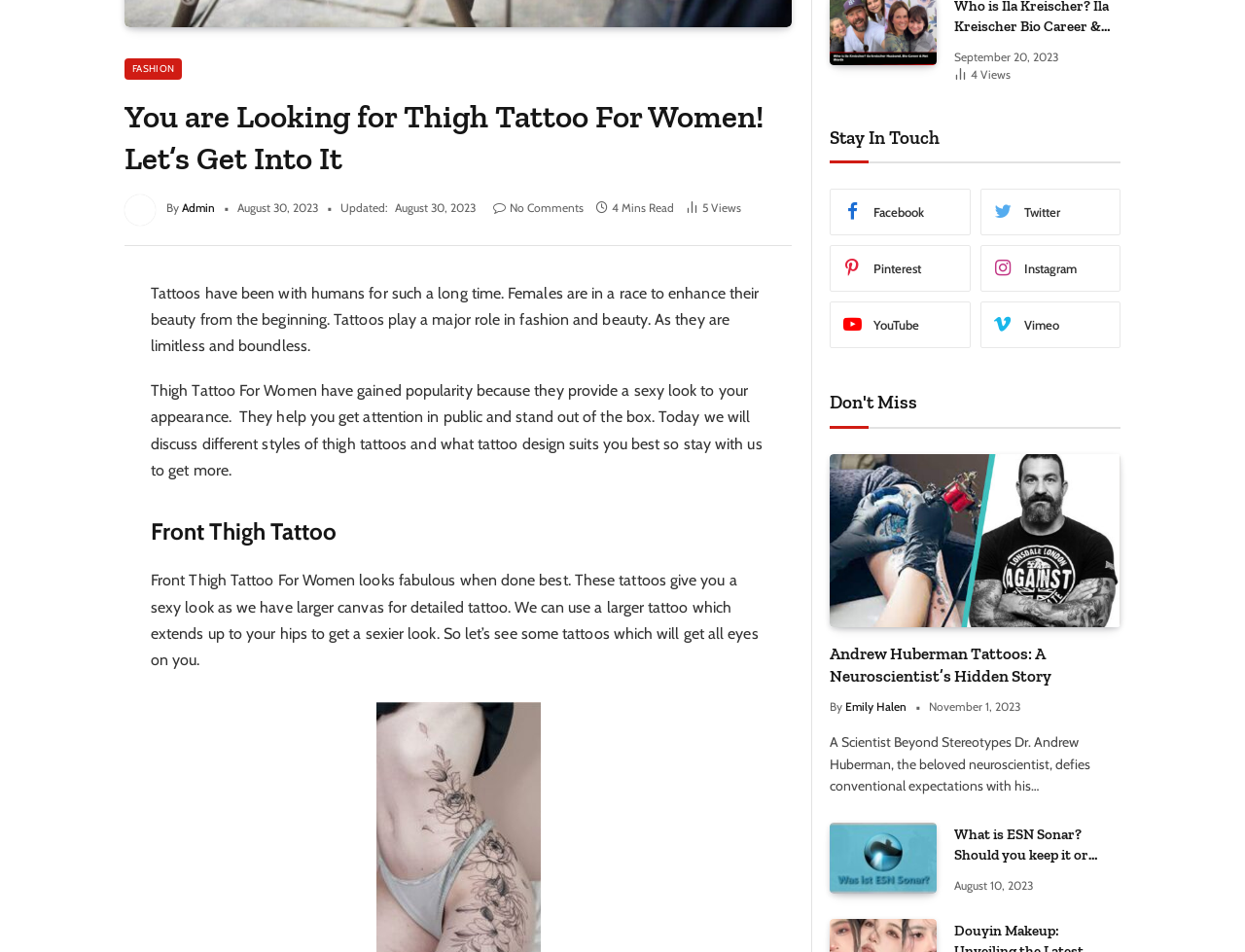From the screenshot, find the bounding box of the UI element matching this description: "Email". Supply the bounding box coordinates in the form [left, top, right, bottom], each a float between 0 and 1.

[0.03, 0.556, 0.056, 0.59]